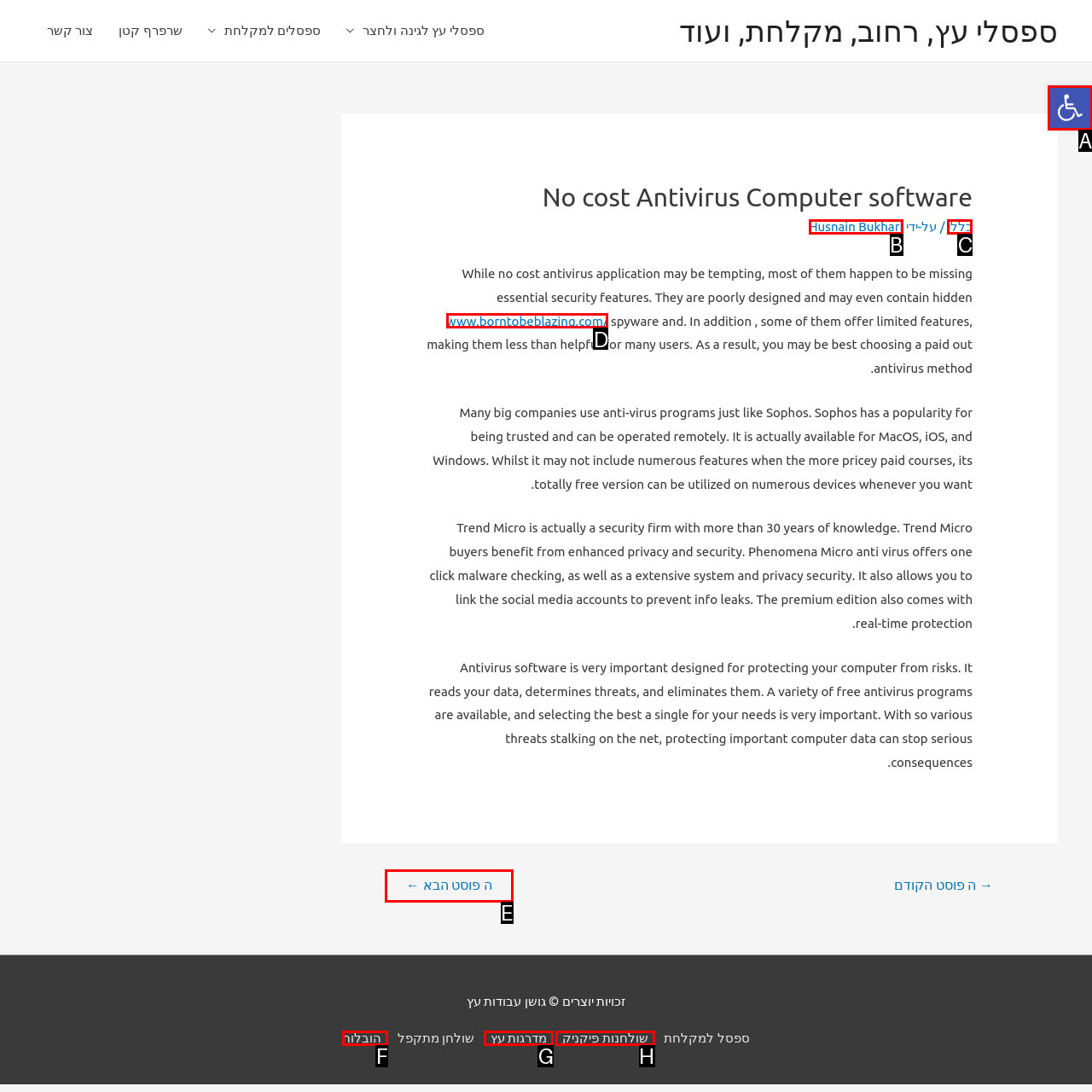Tell me which one HTML element best matches the description: פתח סרגל נגישות Answer with the option's letter from the given choices directly.

A